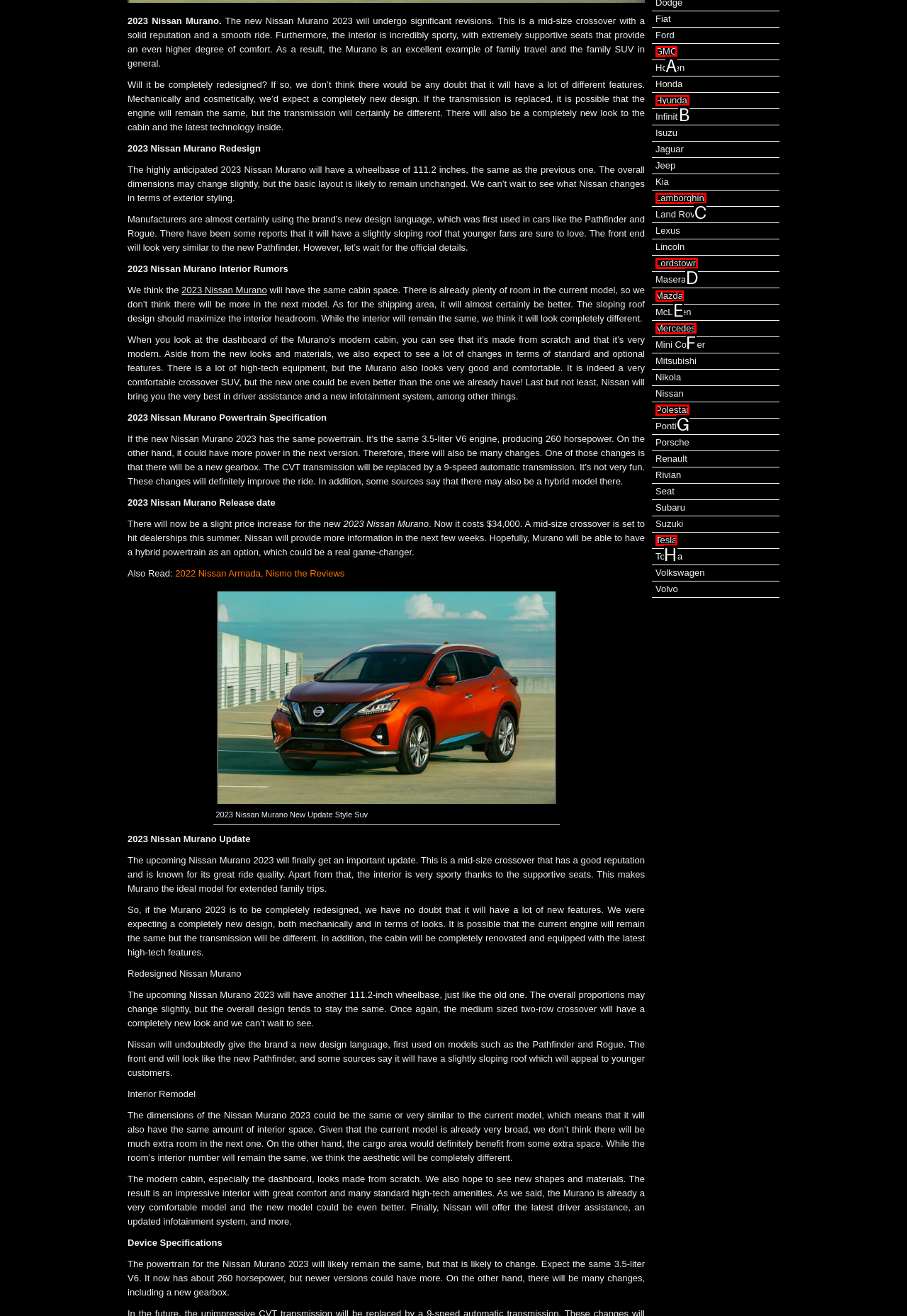Tell me which one HTML element best matches the description: Hyundai
Answer with the option's letter from the given choices directly.

B